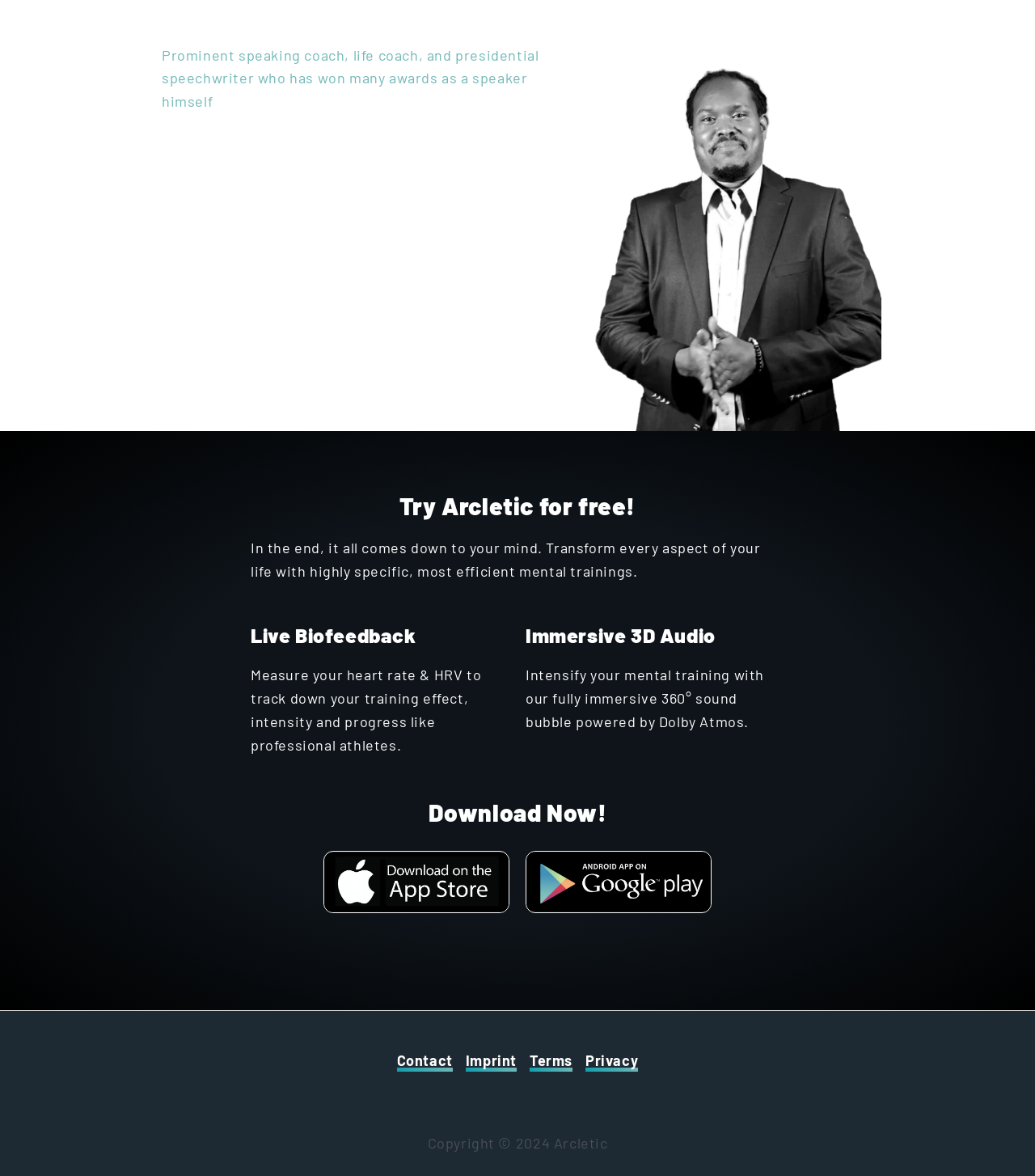Please respond to the question with a concise word or phrase:
What is the feature of the 'Immersive 3D Audio' section?

360° sound bubble powered by Dolby Atmos